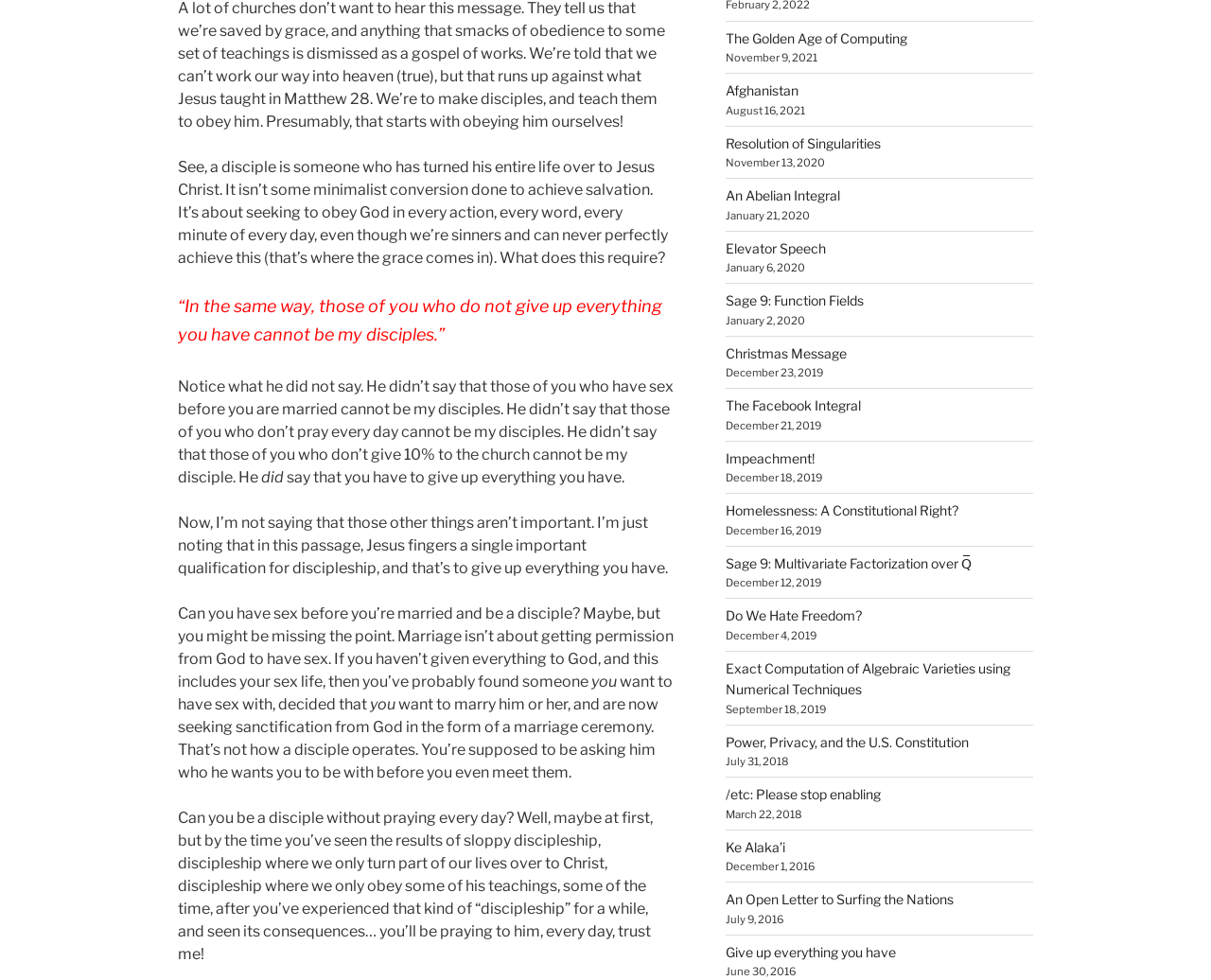What is the author's tone in this webpage?
Provide a fully detailed and comprehensive answer to the question.

The author's tone in this webpage is serious and reflective, as they discuss the importance of discipleship and what it truly means to follow Jesus Christ. The author's use of rhetorical questions and introspective language contributes to this tone.